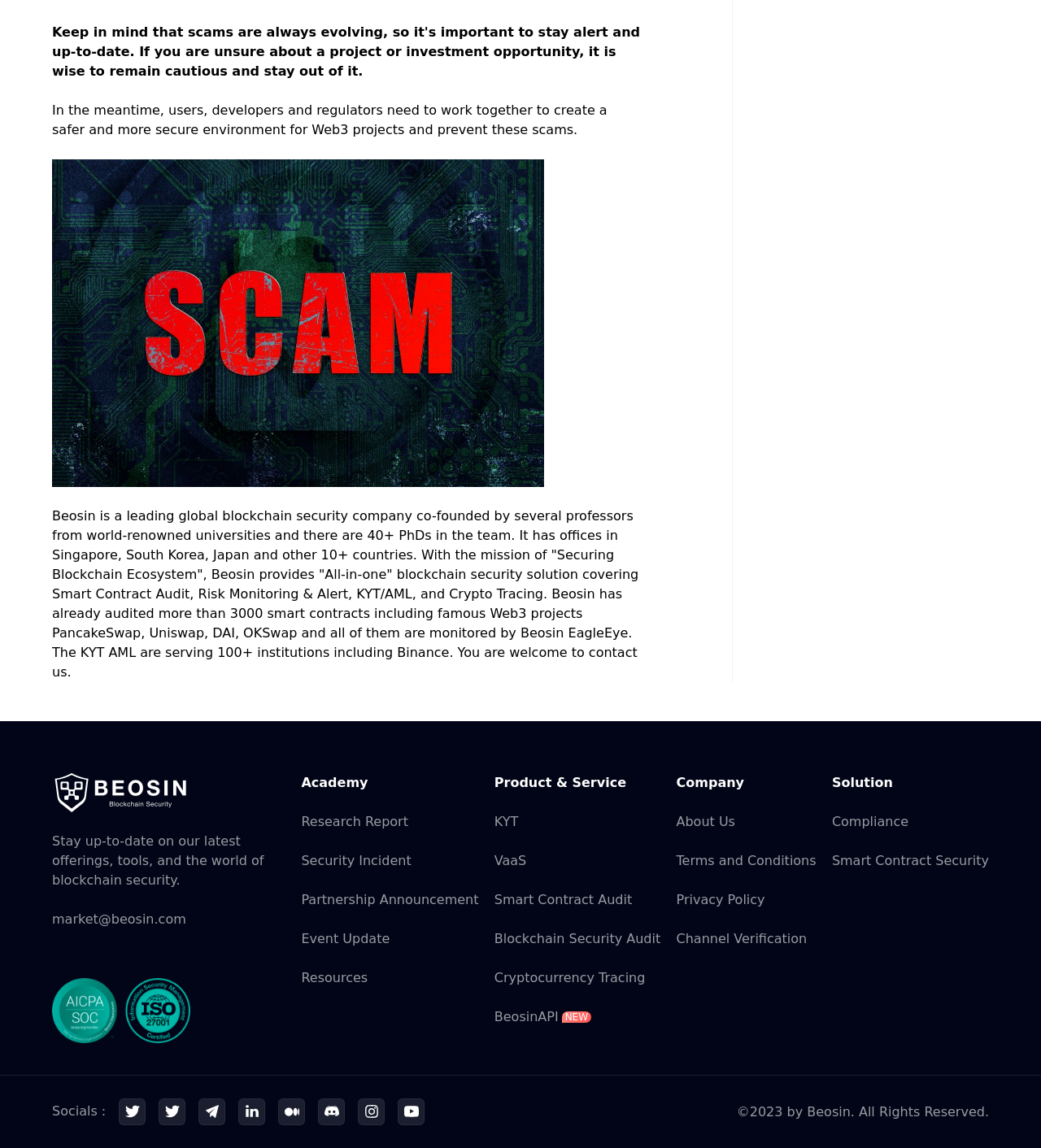Identify the bounding box coordinates of the clickable region required to complete the instruction: "Read about our company". The coordinates should be given as four float numbers within the range of 0 and 1, i.e., [left, top, right, bottom].

[0.65, 0.673, 0.784, 0.69]